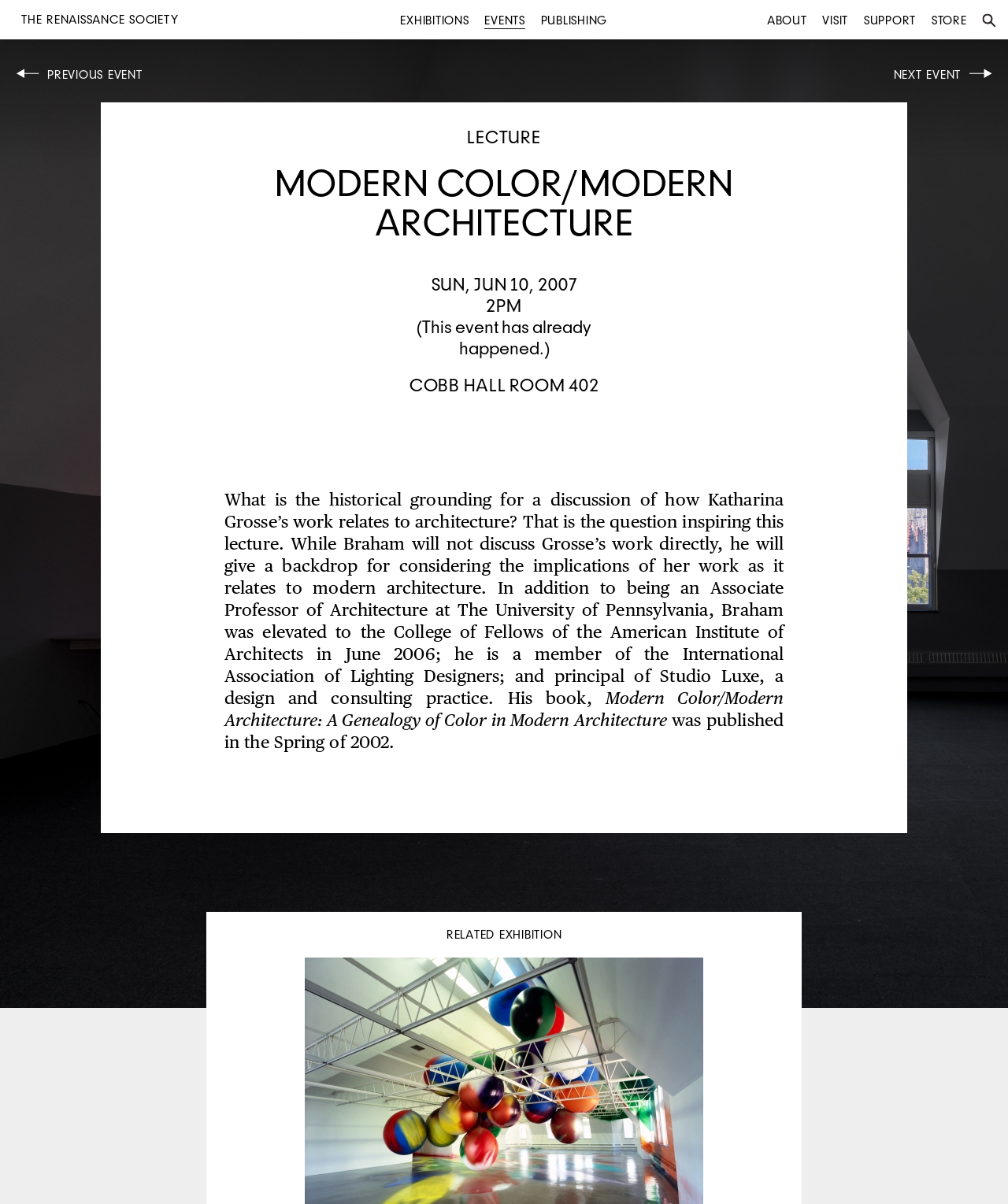Please determine the bounding box coordinates of the element's region to click for the following instruction: "Go to the EVENTS page".

[0.481, 0.01, 0.521, 0.024]